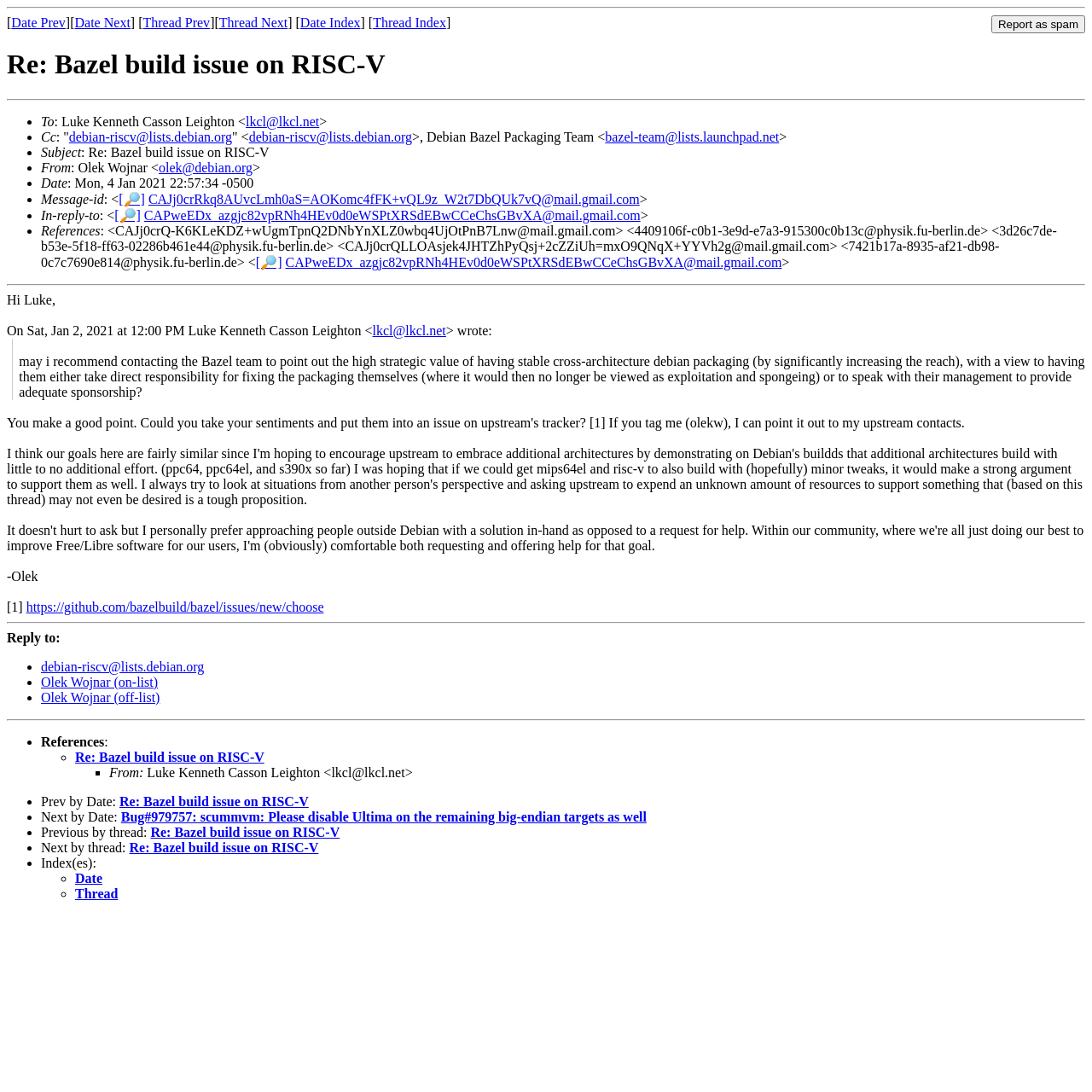Give a succinct answer to this question in a single word or phrase: 
What is the link to report spam?

Report as spam